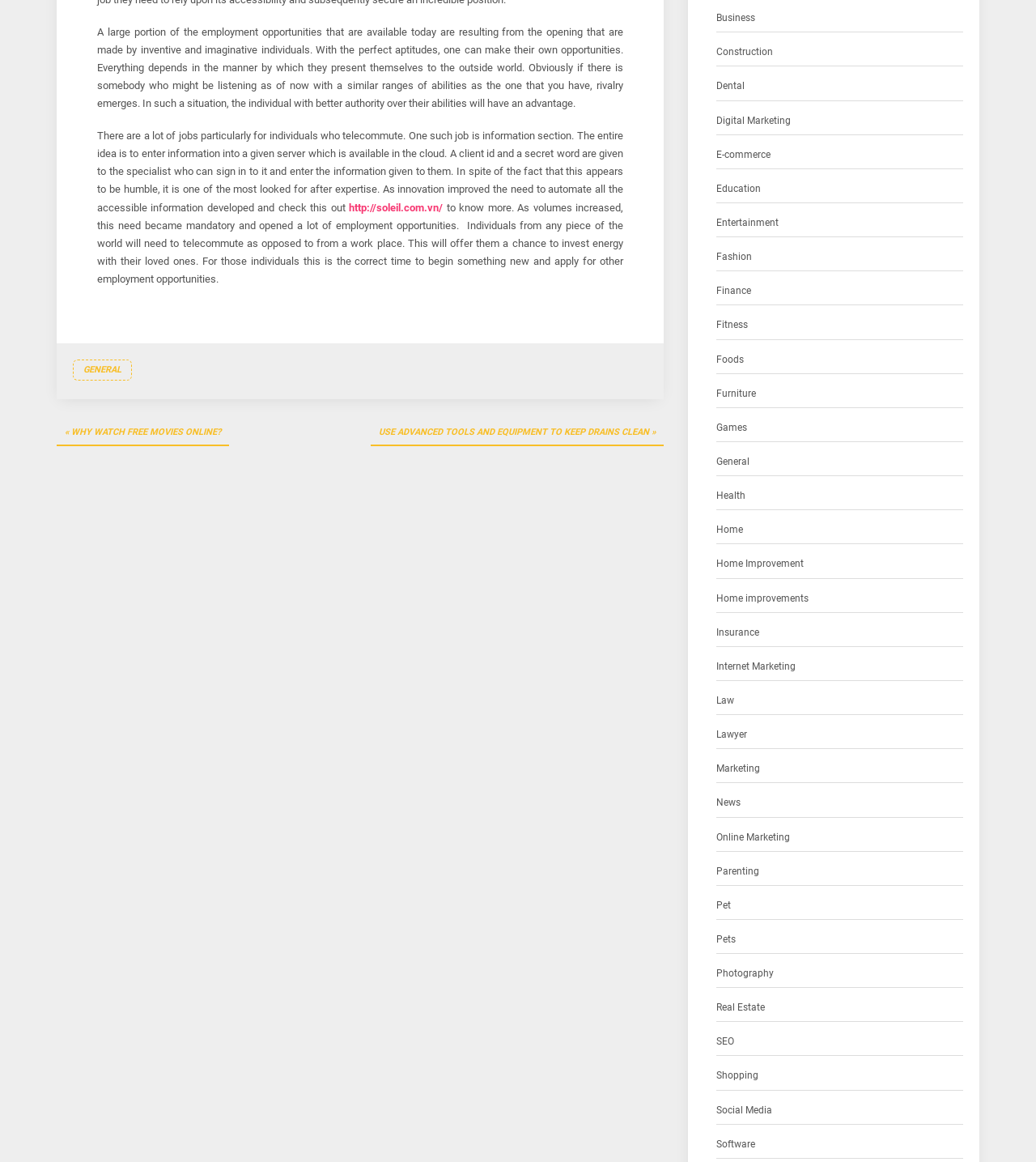Identify the bounding box for the UI element described as: "Why Watch Free Movies Online?". The coordinates should be four float numbers between 0 and 1, i.e., [left, top, right, bottom].

[0.055, 0.361, 0.221, 0.384]